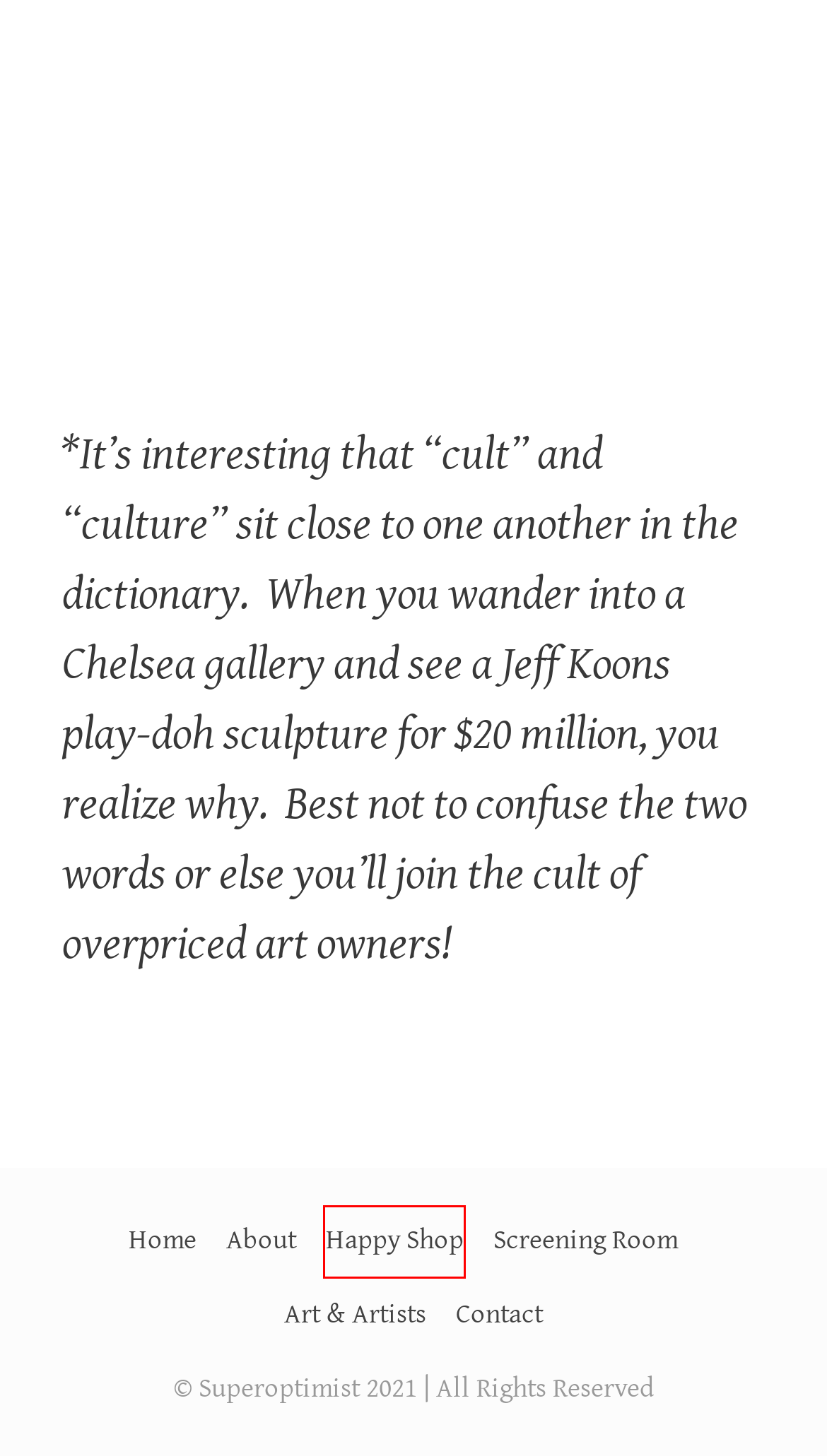Examine the screenshot of a webpage with a red bounding box around a specific UI element. Identify which webpage description best matches the new webpage that appears after clicking the element in the red bounding box. Here are the candidates:
A. Screening Room
B. Art & Artists
C. 10 Skinniest Models on the Planet
D. Contact
E. Show your ghosts the door.
F. About
G. Happy Shop
H. Contrarian behavior

G